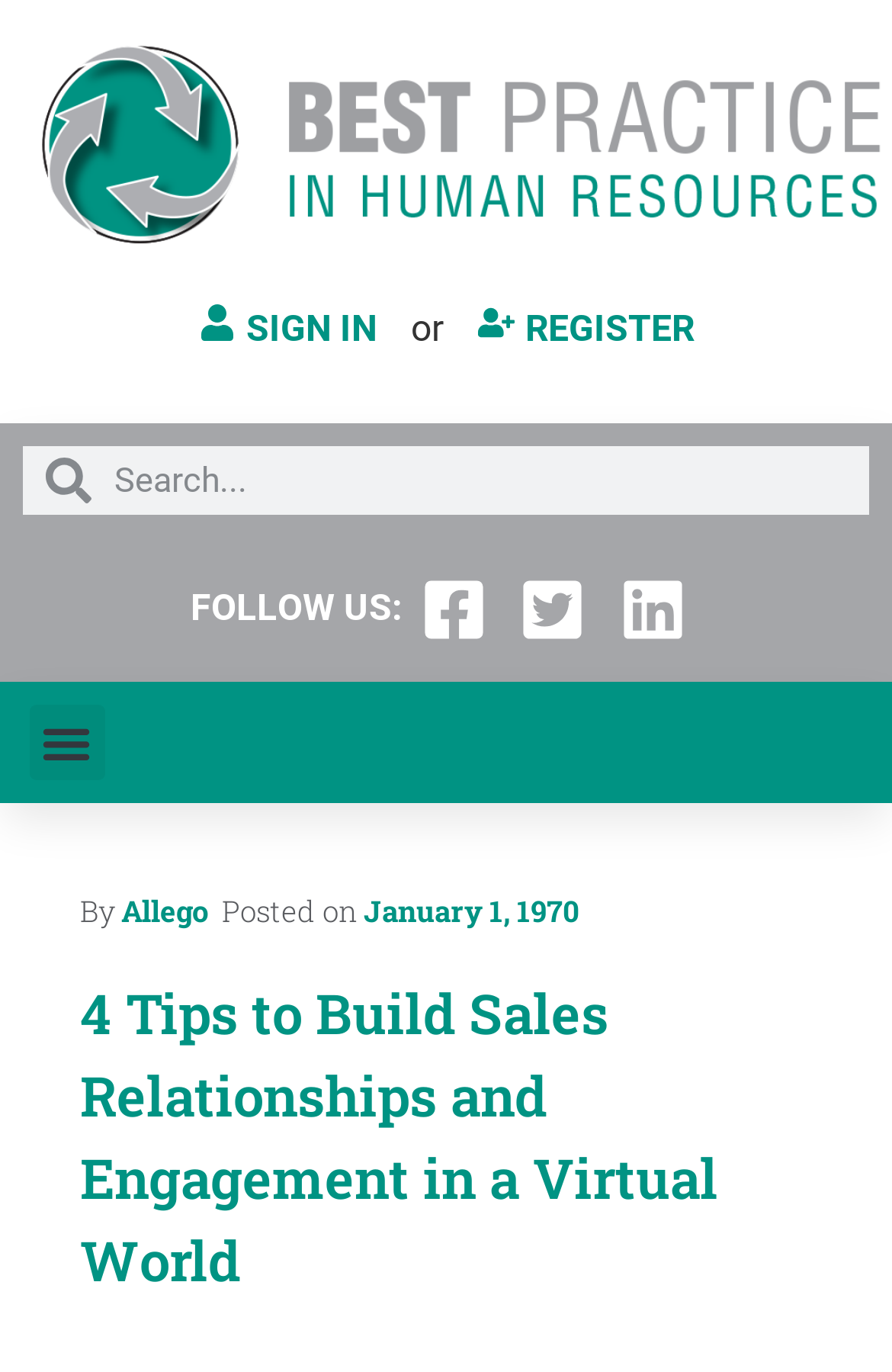Determine the bounding box of the UI component based on this description: "Twitter-square". The bounding box coordinates should be four float values between 0 and 1, i.e., [left, top, right, bottom].

[0.563, 0.408, 0.675, 0.48]